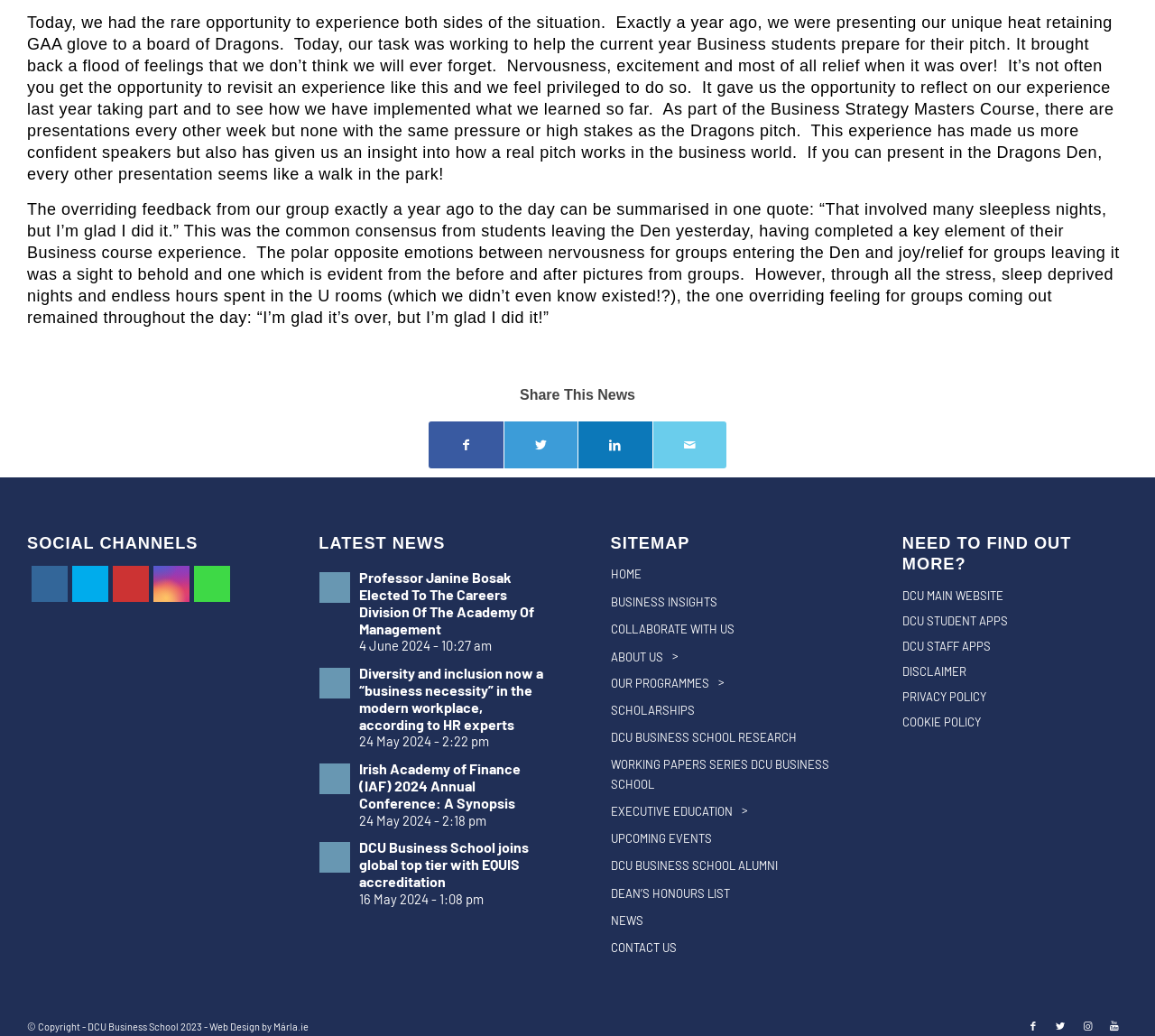Highlight the bounding box coordinates of the element that should be clicked to carry out the following instruction: "Contact the DCU Business School". The coordinates must be given as four float numbers ranging from 0 to 1, i.e., [left, top, right, bottom].

[0.529, 0.903, 0.724, 0.929]